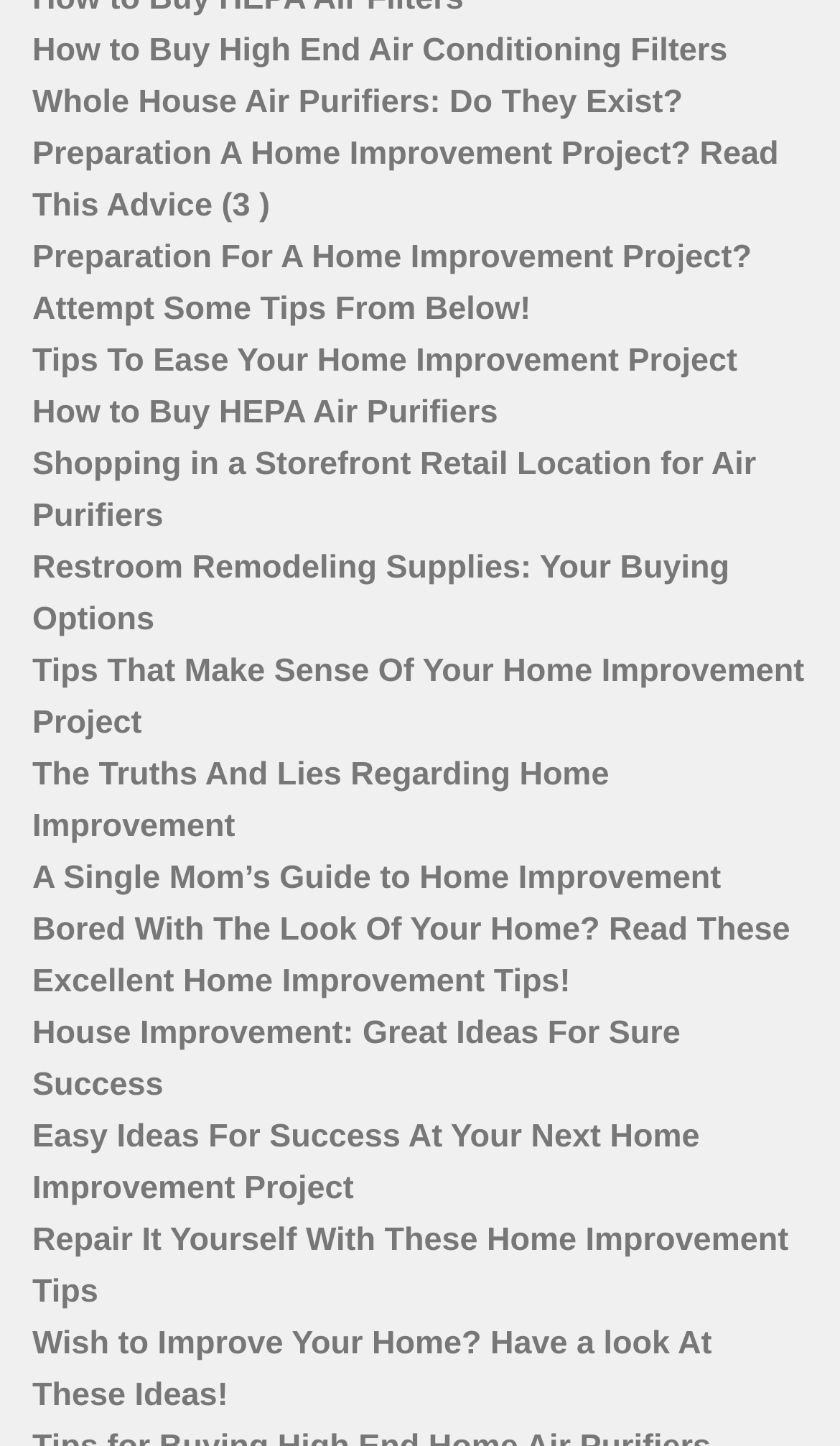Using the details from the image, please elaborate on the following question: Is this webpage providing advice or guidance?

Many of the link titles on this webpage contain phrases such as 'Tips to Ease', 'Advice', and 'Guide', suggesting that the webpage is providing advice or guidance on various home improvement topics.